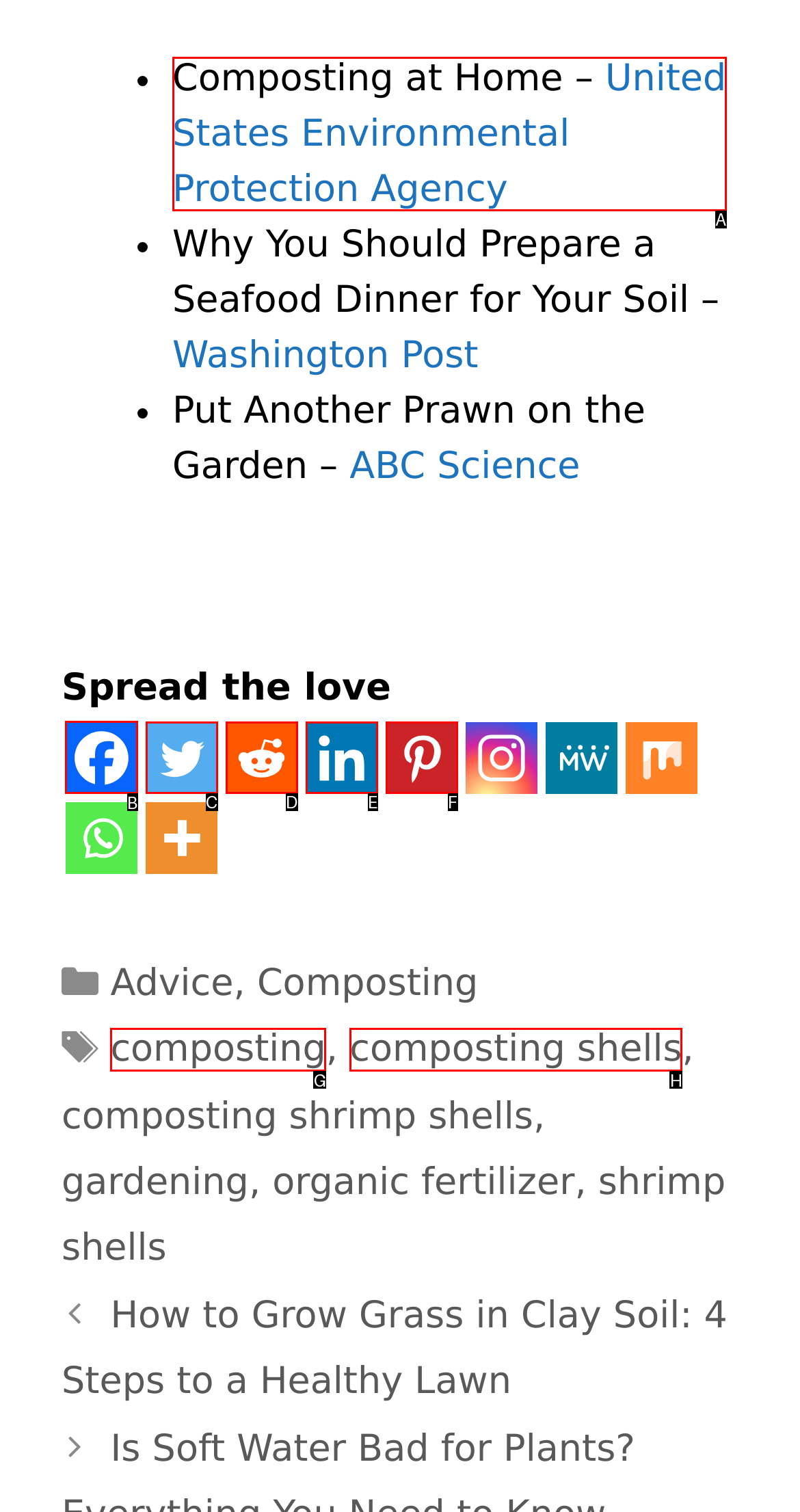Indicate the HTML element to be clicked to accomplish this task: Share on Facebook Respond using the letter of the correct option.

B